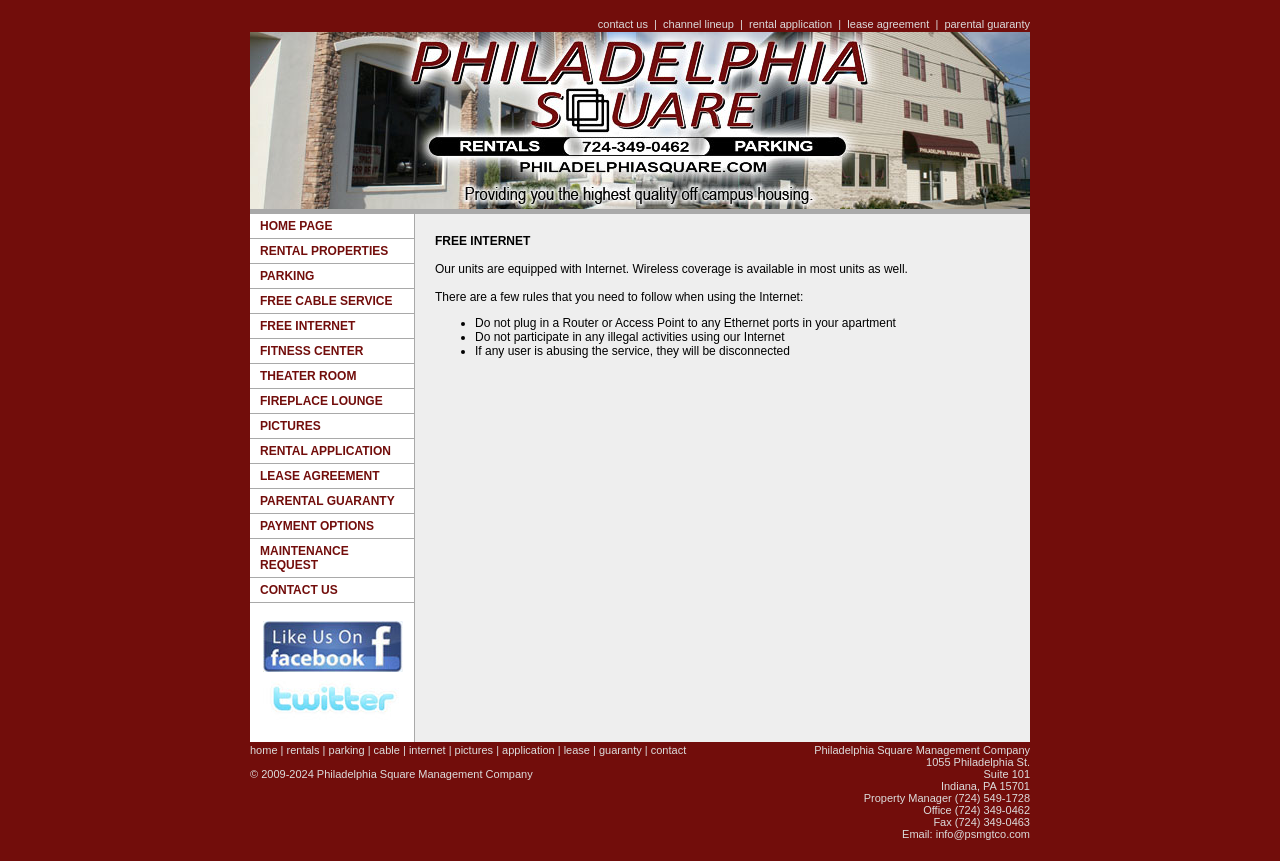Please answer the following question using a single word or phrase: 
What amenities are mentioned on the webpage?

Fitness center, theater room, fireplace lounge